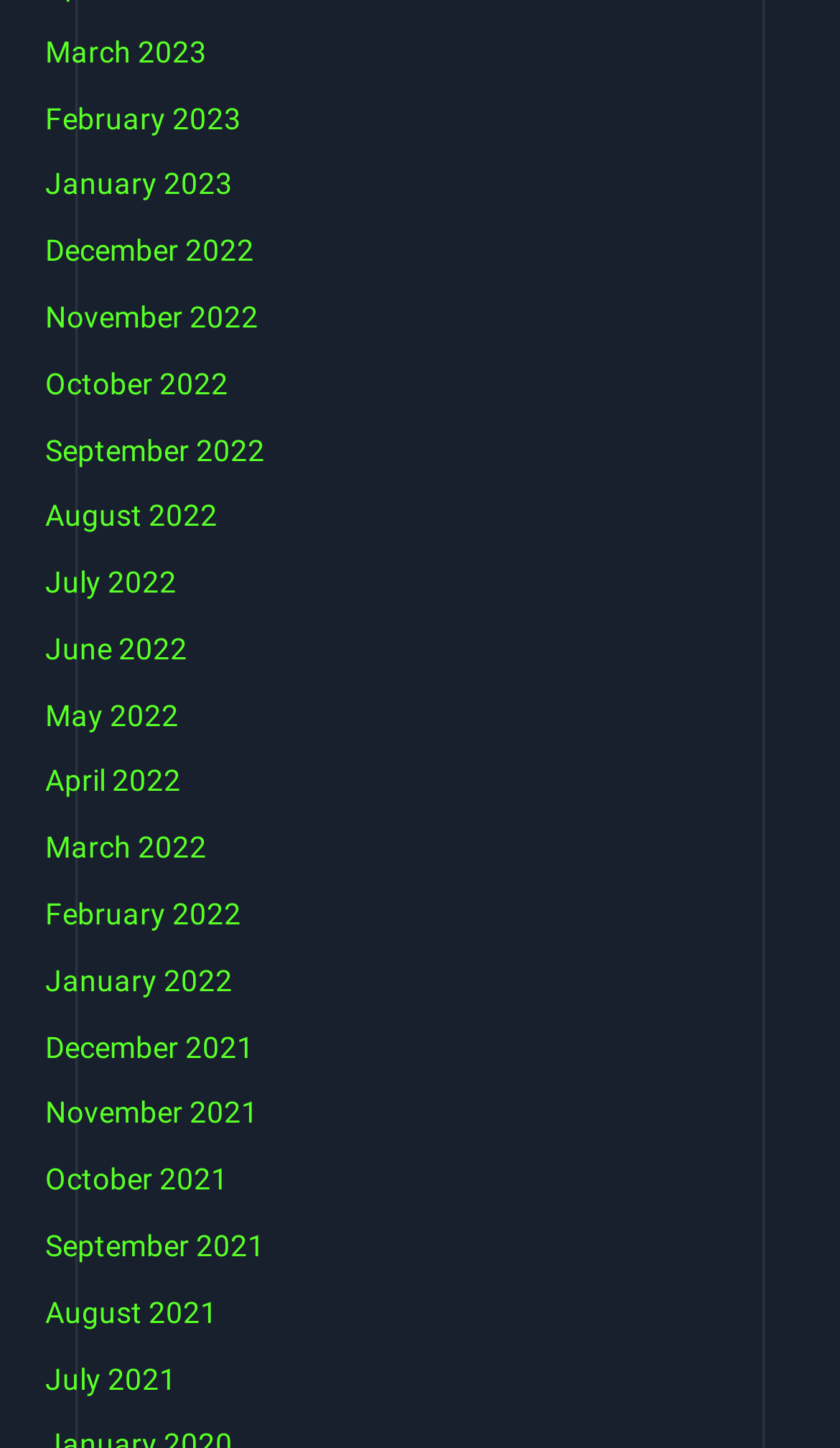Could you locate the bounding box coordinates for the section that should be clicked to accomplish this task: "view September 2021".

[0.054, 0.848, 0.316, 0.872]